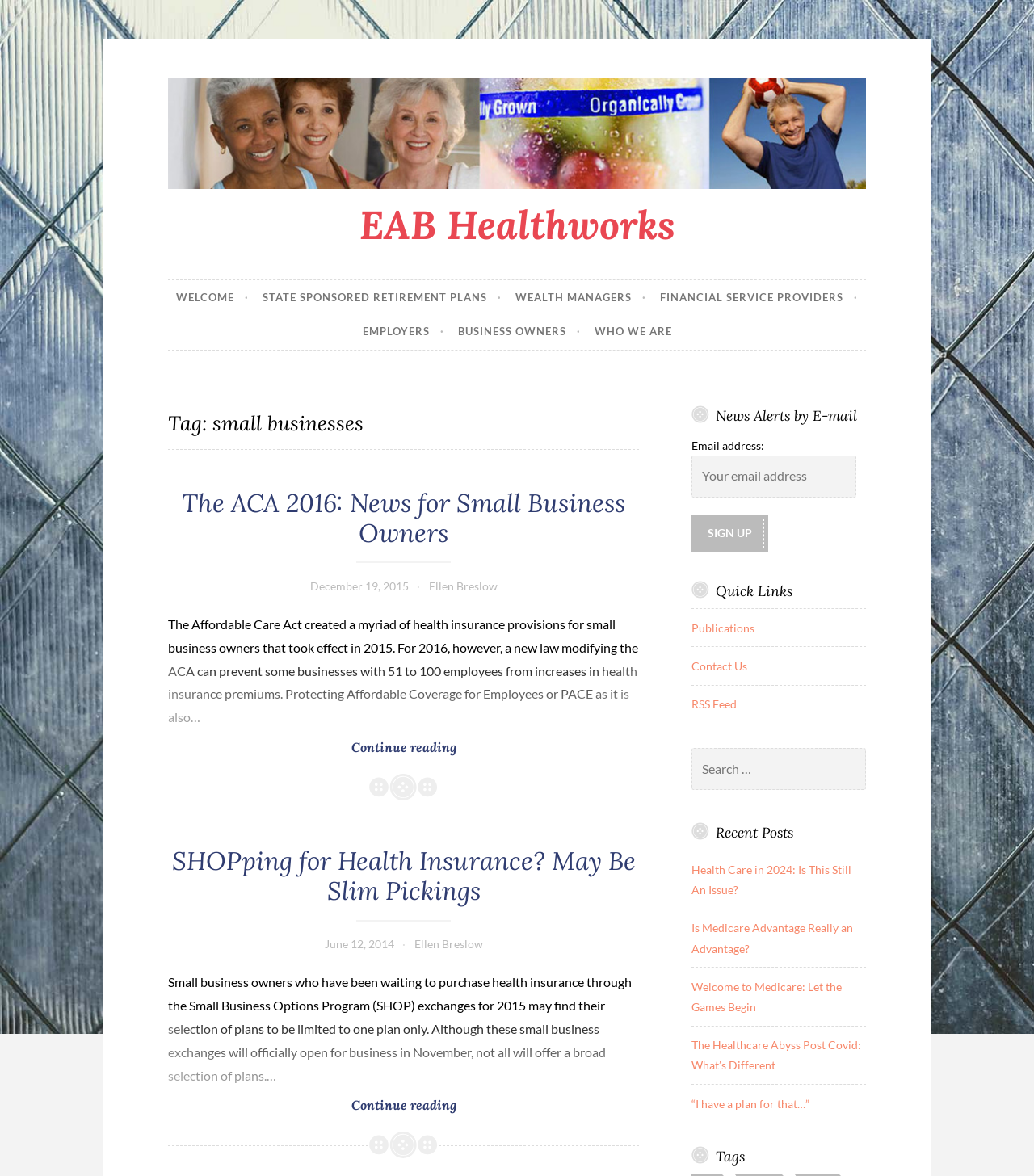Please identify the bounding box coordinates of the clickable area that will fulfill the following instruction: "Click on 'WHO WE ARE'". The coordinates should be in the format of four float numbers between 0 and 1, i.e., [left, top, right, bottom].

[0.575, 0.268, 0.65, 0.297]